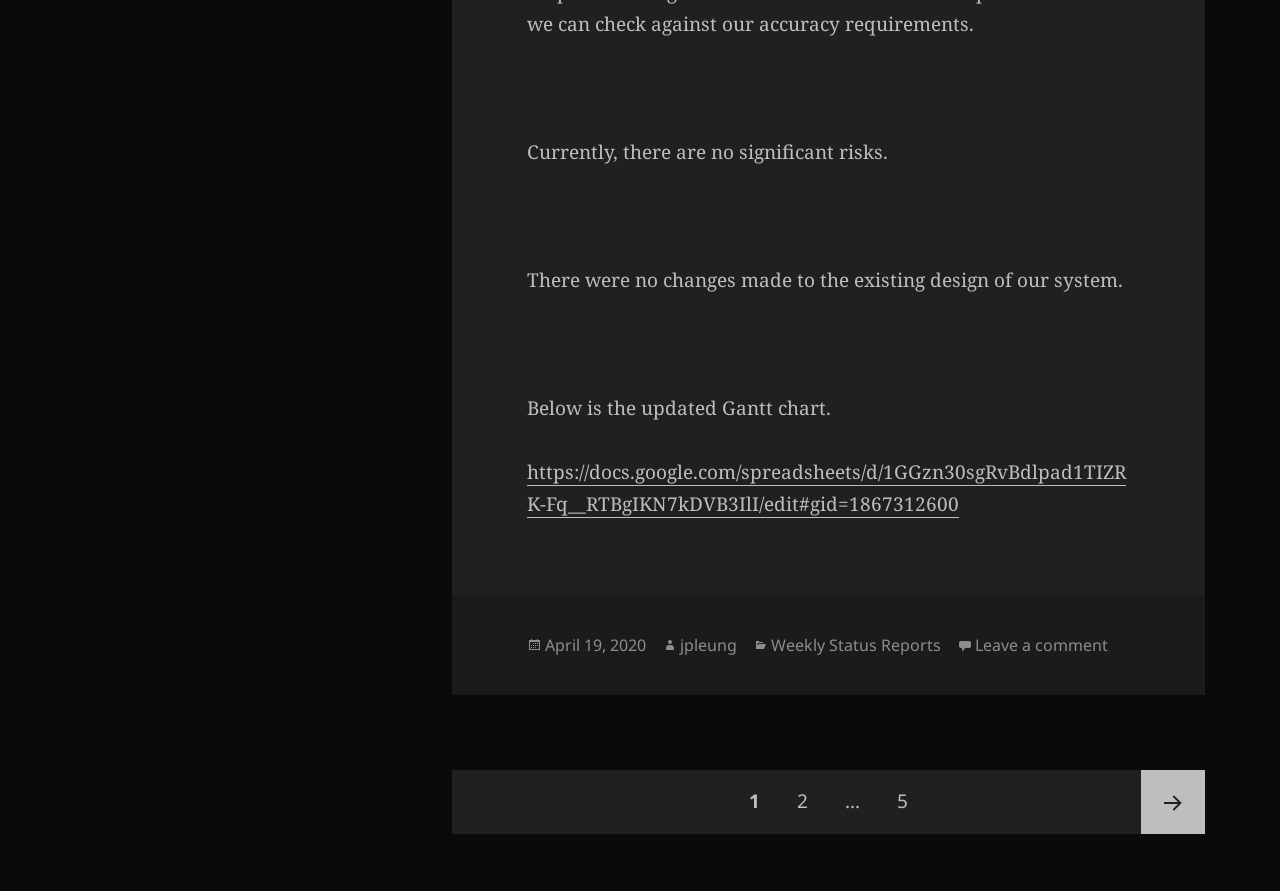What is the date of this post?
Use the information from the image to give a detailed answer to the question.

In the footer section, there is a link 'April 19, 2020' next to the static text 'Posted on', indicating the date of this post.